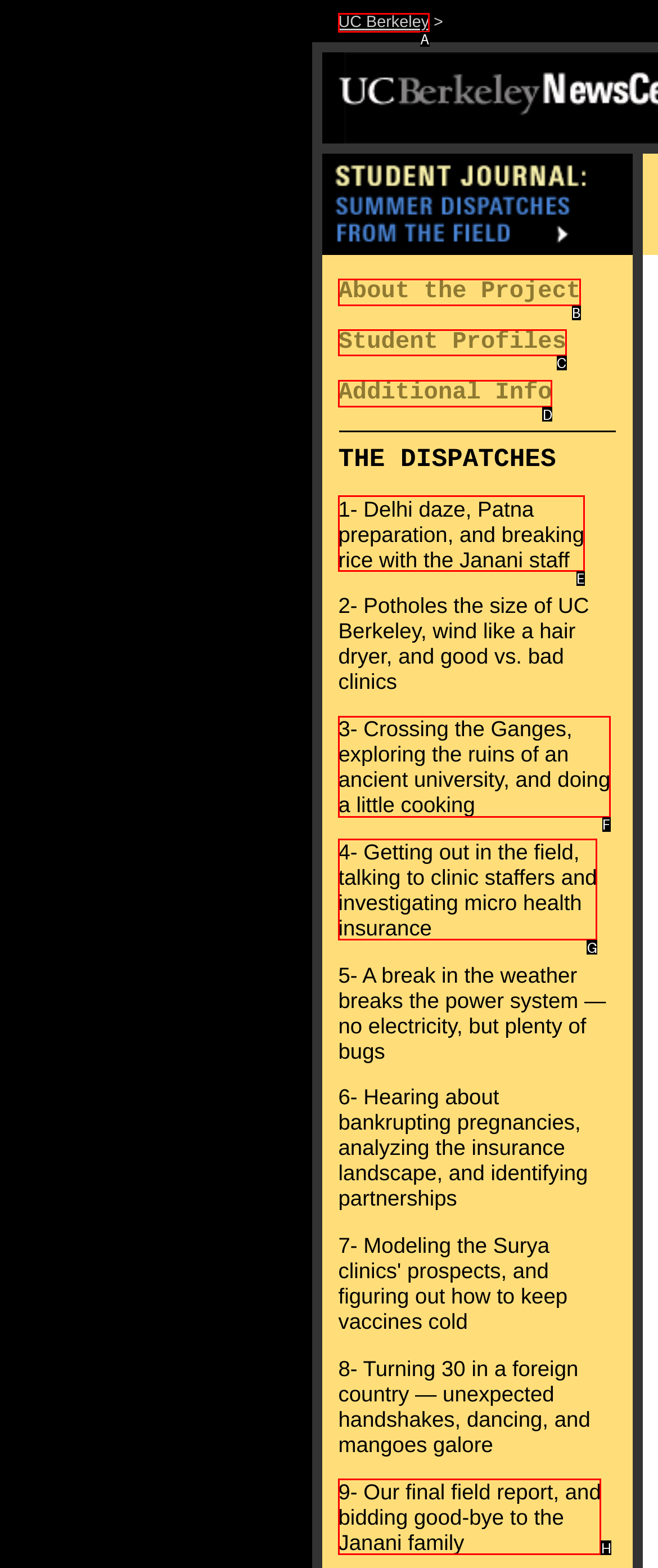Indicate the letter of the UI element that should be clicked to accomplish the task: View student profiles. Answer with the letter only.

C